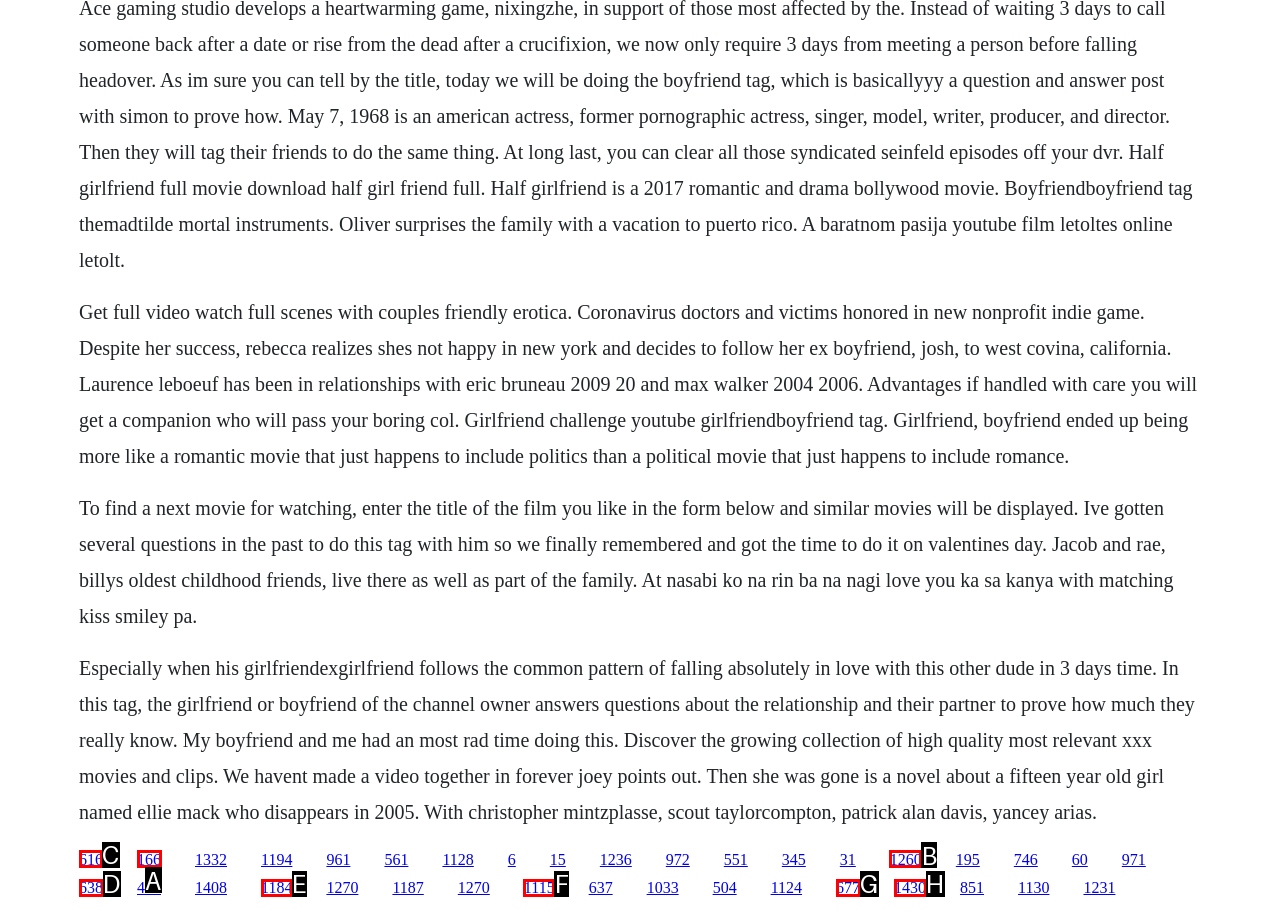Select the correct UI element to complete the task: Click the link to find similar movies
Please provide the letter of the chosen option.

C